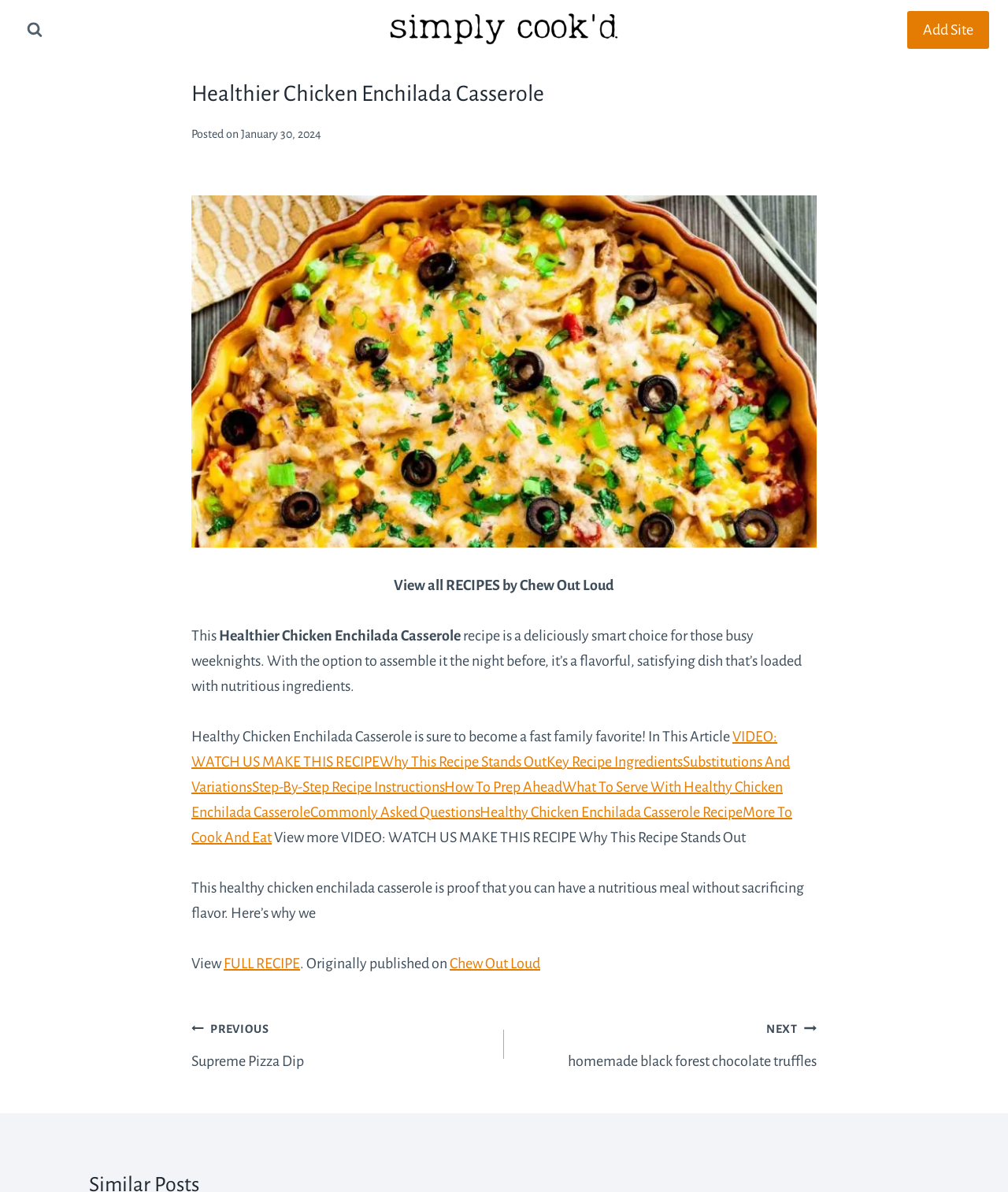Provide your answer to the question using just one word or phrase: How many links are there in the article section?

11